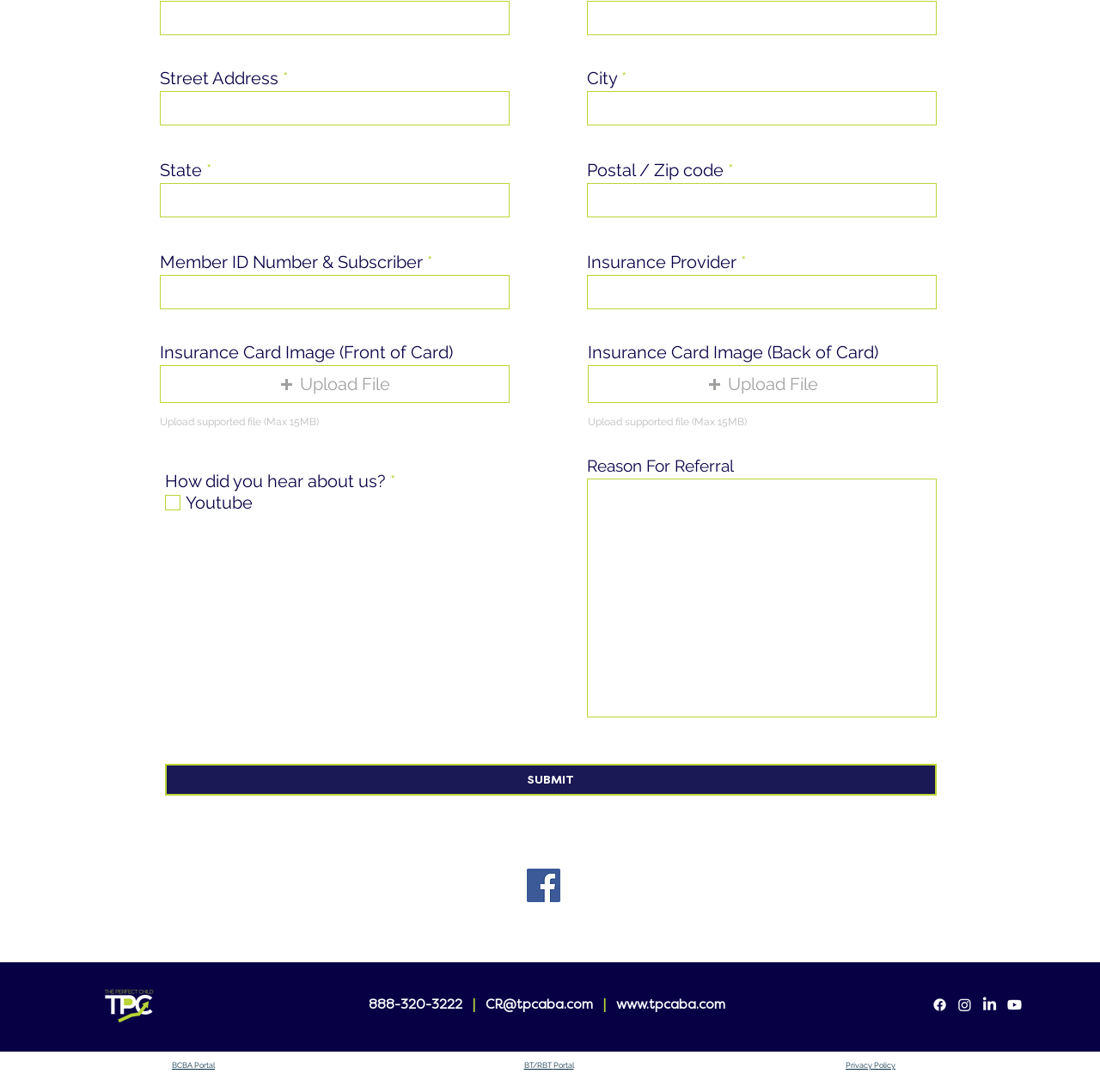Please find the bounding box for the following UI element description. Provide the coordinates in (top-left x, top-left y, bottom-right x, bottom-right y) format, with values between 0 and 1: parent_node: Reason For Referral

[0.534, 0.438, 0.852, 0.657]